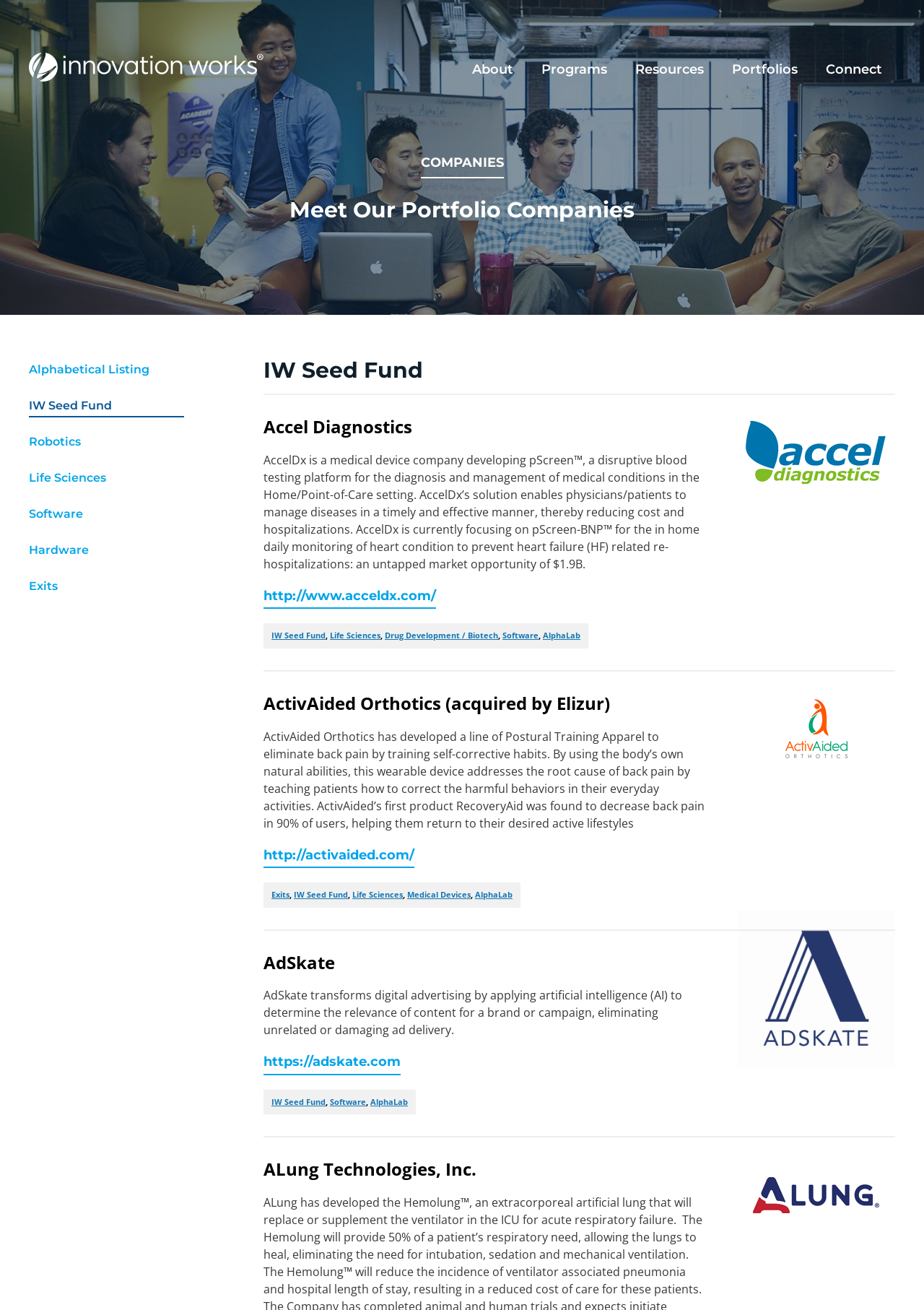Determine the bounding box coordinates for the area that needs to be clicked to fulfill this task: "View Accel Diagnostics". The coordinates must be given as four float numbers between 0 and 1, i.e., [left, top, right, bottom].

[0.285, 0.318, 0.764, 0.333]